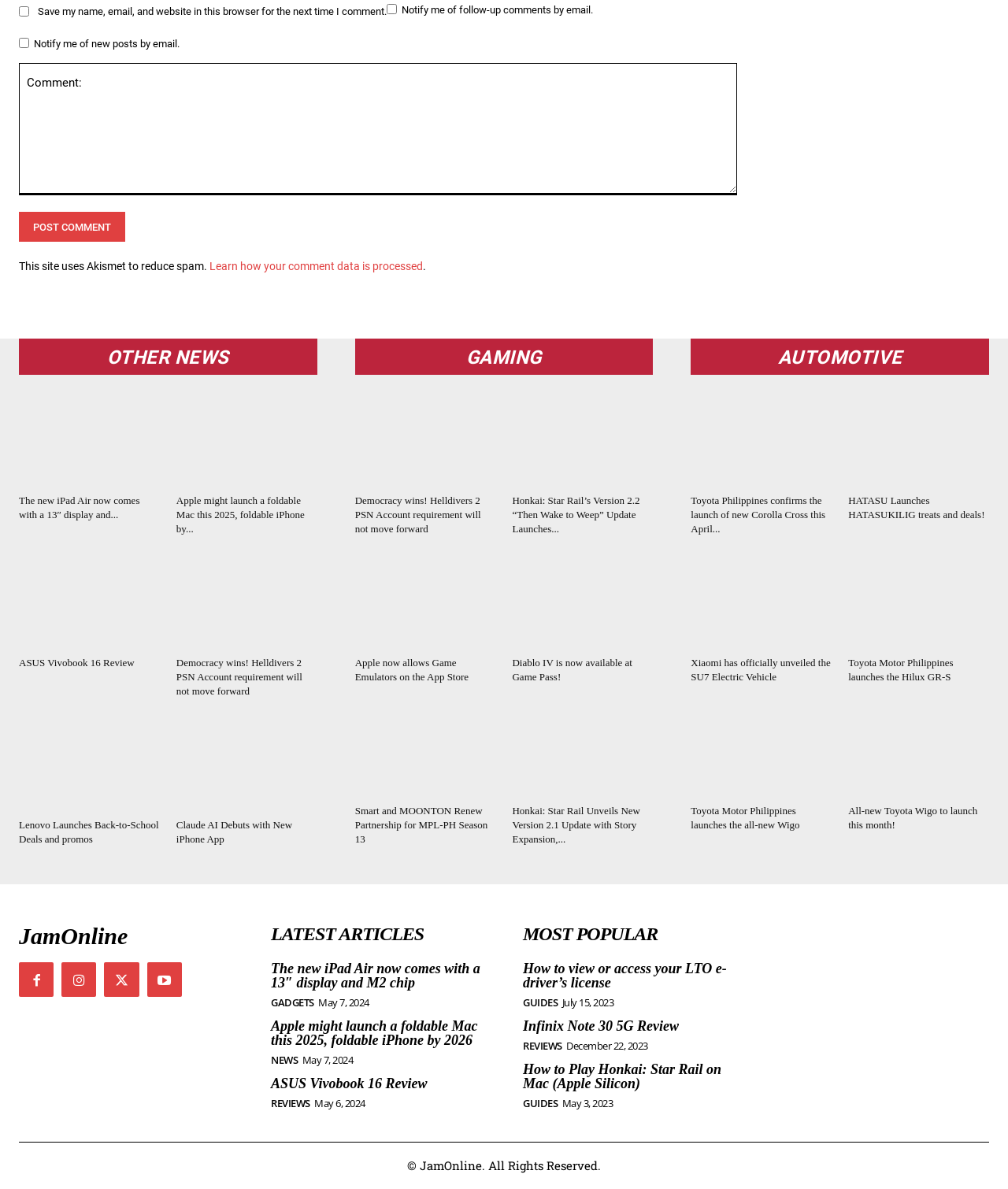Determine the coordinates of the bounding box that should be clicked to complete the instruction: "Post a comment". The coordinates should be represented by four float numbers between 0 and 1: [left, top, right, bottom].

[0.019, 0.178, 0.124, 0.203]